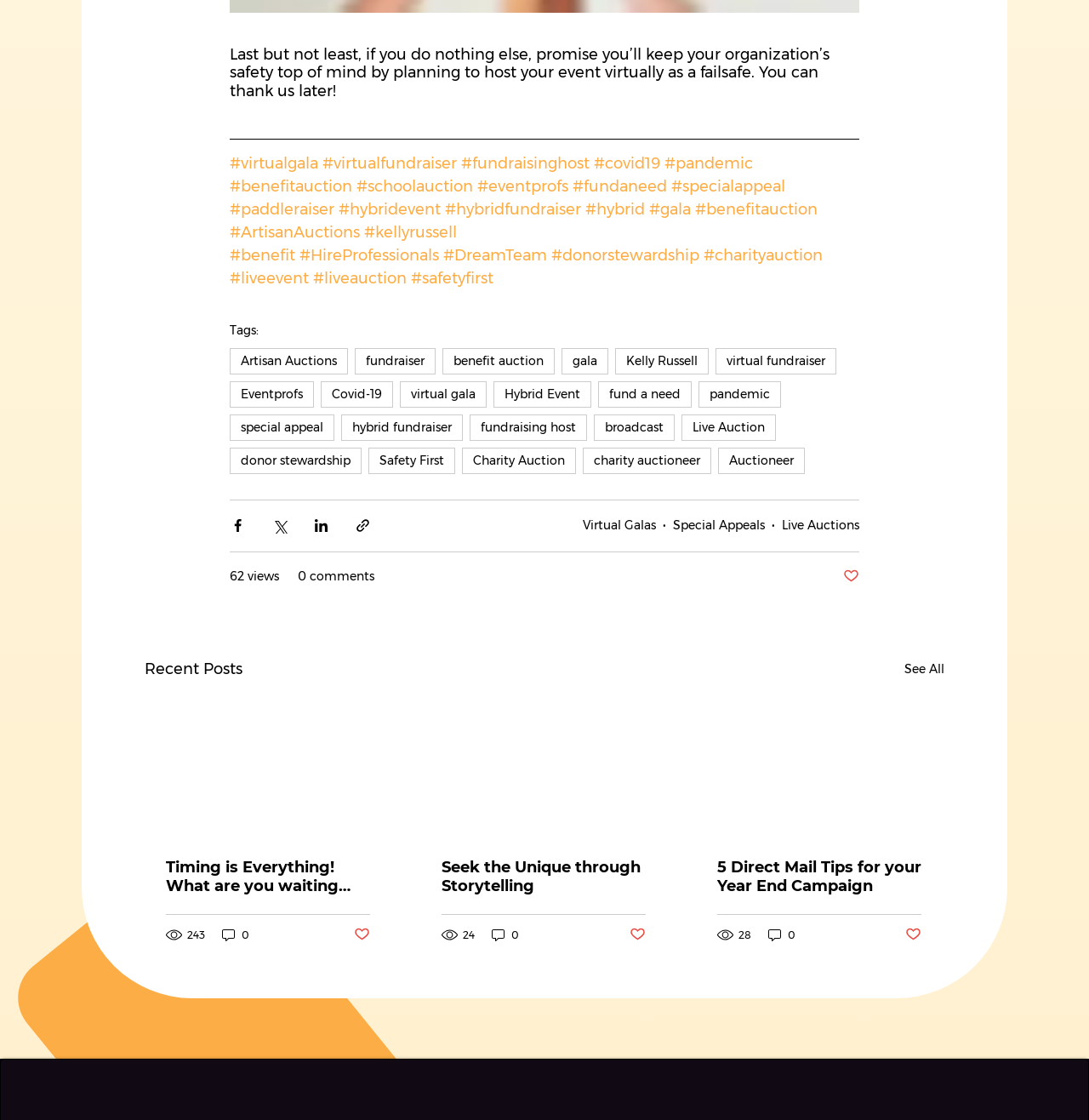Using the provided description fund a need, find the bounding box coordinates for the UI element. Provide the coordinates in (top-left x, top-left y, bottom-right x, bottom-right y) format, ensuring all values are between 0 and 1.

[0.549, 0.34, 0.635, 0.364]